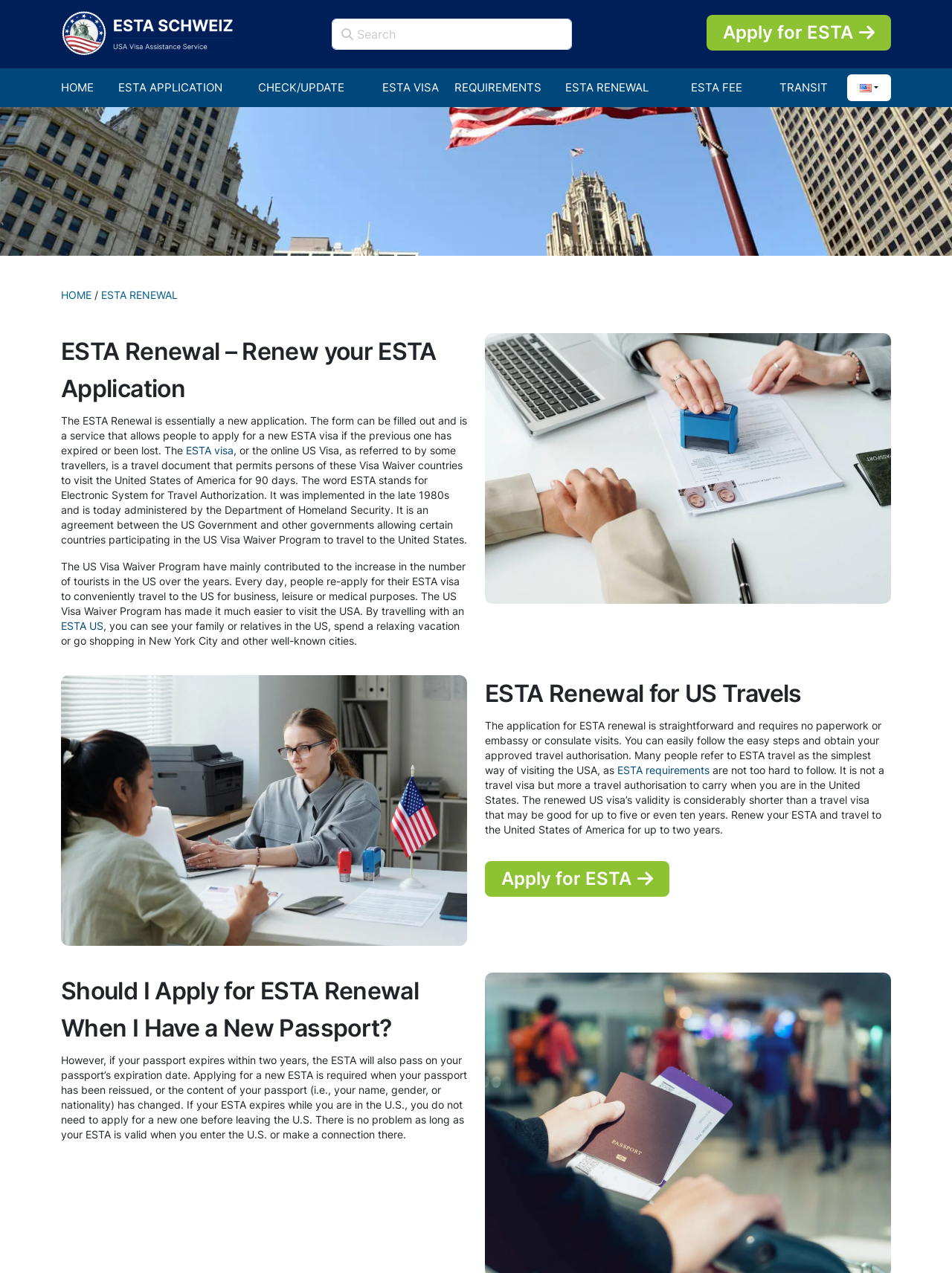Pinpoint the bounding box coordinates of the element that must be clicked to accomplish the following instruction: "Search for ESTA information". The coordinates should be in the format of four float numbers between 0 and 1, i.e., [left, top, right, bottom].

[0.348, 0.015, 0.601, 0.039]